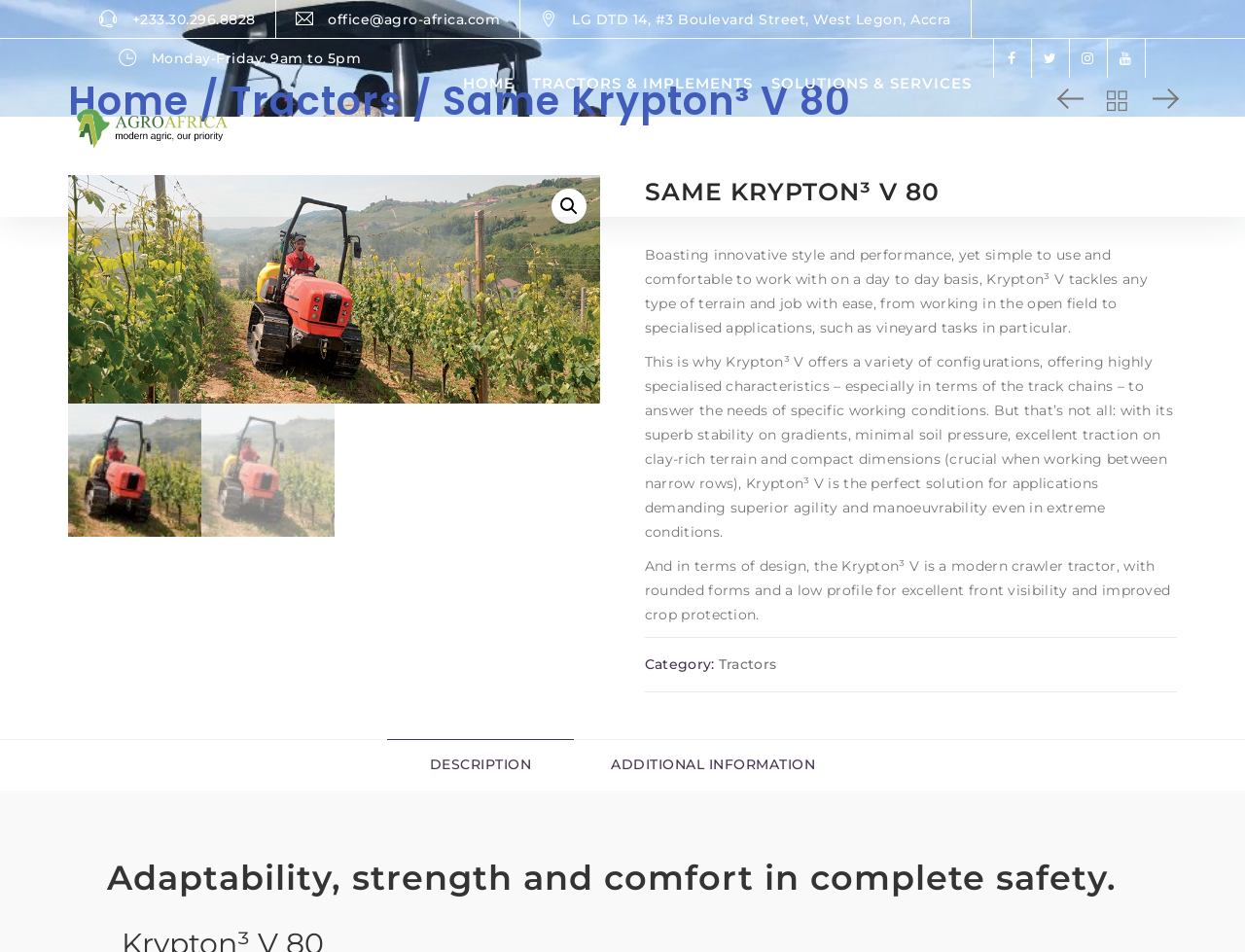Deliver a detailed narrative of the webpage's visual and textual elements.

The webpage appears to be a product page for the Krypton³ V 80 tractor, showcasing its features and capabilities. At the top, there is a header section with contact information, including a phone number, email address, and physical address. Below this, there are social media links and a logo.

The main content area is divided into sections. On the left, there is a navigation menu with links to different pages, including "HOME", "TRACTORS & IMPLEMENTS", "SOLUTIONS & SERVICES", and "ABOUT US". On the right, there is a large image of the tractor, with a search icon and a dropdown menu above it.

The main content section is headed by a title "SAME KRYPTON³ V 80" and features three paragraphs of text describing the tractor's innovative style, performance, and comfort. The text highlights the tractor's ability to tackle various terrains and jobs with ease, its specialized characteristics, and its design features.

Below the text, there is a table with a single row, containing a category label and a link to "Tractors". Further down, there is a horizontal tab list with two tabs: "DESCRIPTION" and "ADDITIONAL INFORMATION". The selected tab is not specified.

At the very bottom of the page, there is a heading that reads "Adaptability, strength and comfort in complete safety."